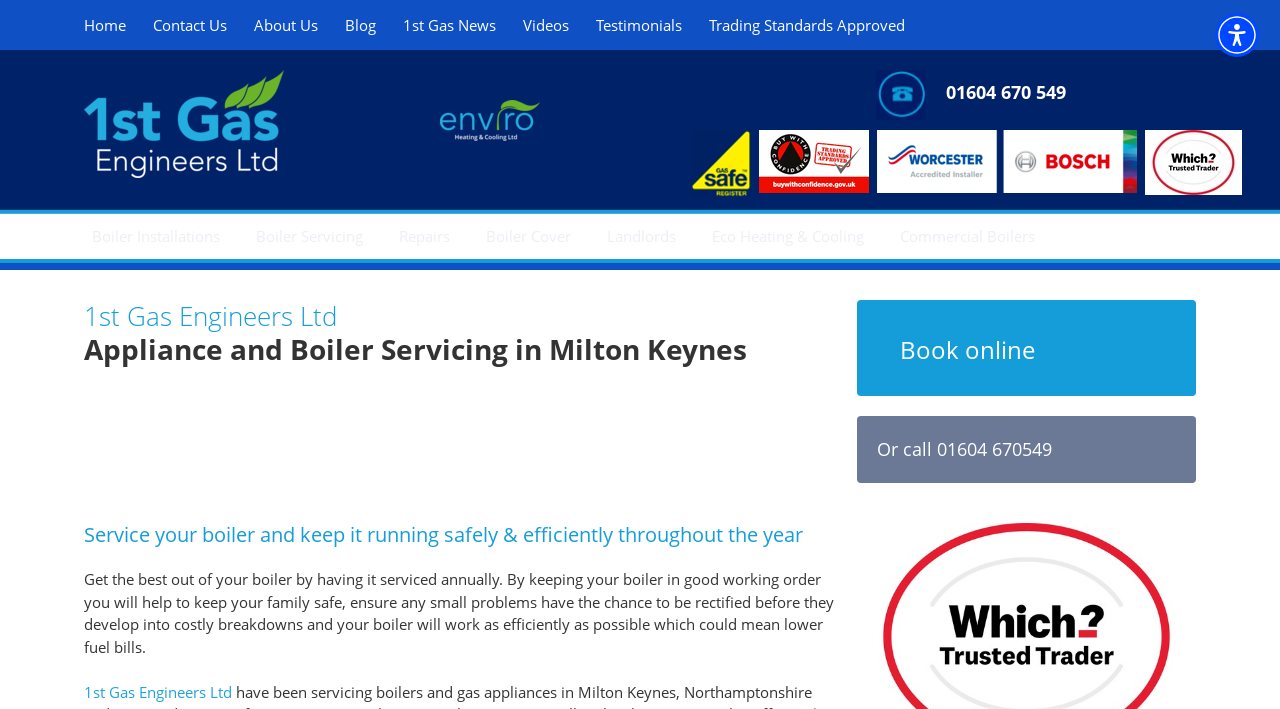Provide the bounding box coordinates of the section that needs to be clicked to accomplish the following instruction: "Call 01604 670549."

[0.685, 0.621, 0.822, 0.649]